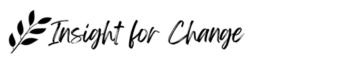Write a descriptive caption for the image, covering all notable aspects.

The image displays the title "Insight for Change," elegantly styled with a graceful leaf motif. This title embodies a theme of growth and transformation, likely reflecting the content surrounding it, which is focused on spiritual understanding and the teachings of Thich Nhat Hanh. The visual elements suggest a welcoming and thoughtful environment, inviting readers to explore insights that promote awareness and personal development.